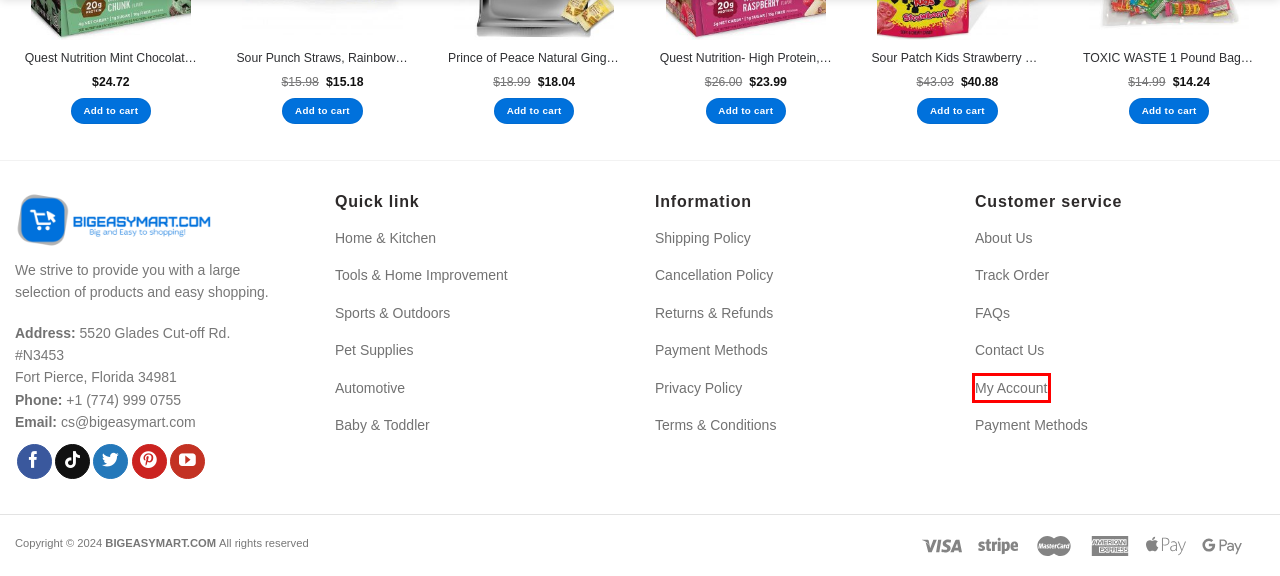Look at the screenshot of the webpage and find the element within the red bounding box. Choose the webpage description that best fits the new webpage that will appear after clicking the element. Here are the candidates:
A. Shipping Policy | BigEasyMart.com
B. TOXIC WASTE 1 Pound Bag Assortment Of Toxic Waste Sour Candy - 5 Flavor | BigEasyMart.com
C. Quest Nutrition- High Protein, Low Carb, 12 Count White Chocolate Raspberry | BigEasyMart.com
D. Cancellation Policy | BigEasyMart.com
E. Returns & Refunds | BigEasyMart.com
F. Sour Patch Kids Strawberry Flavor Candy,12 Ounce Bag - Pack Of 12 | BigEasyMart.com
G. My Account | BigEasyMart.com
H. Quest Nutrition Mint Chocolate Chunk Protein Bar, Keto Friendly, 12 Count | BigEasyMart.com

G